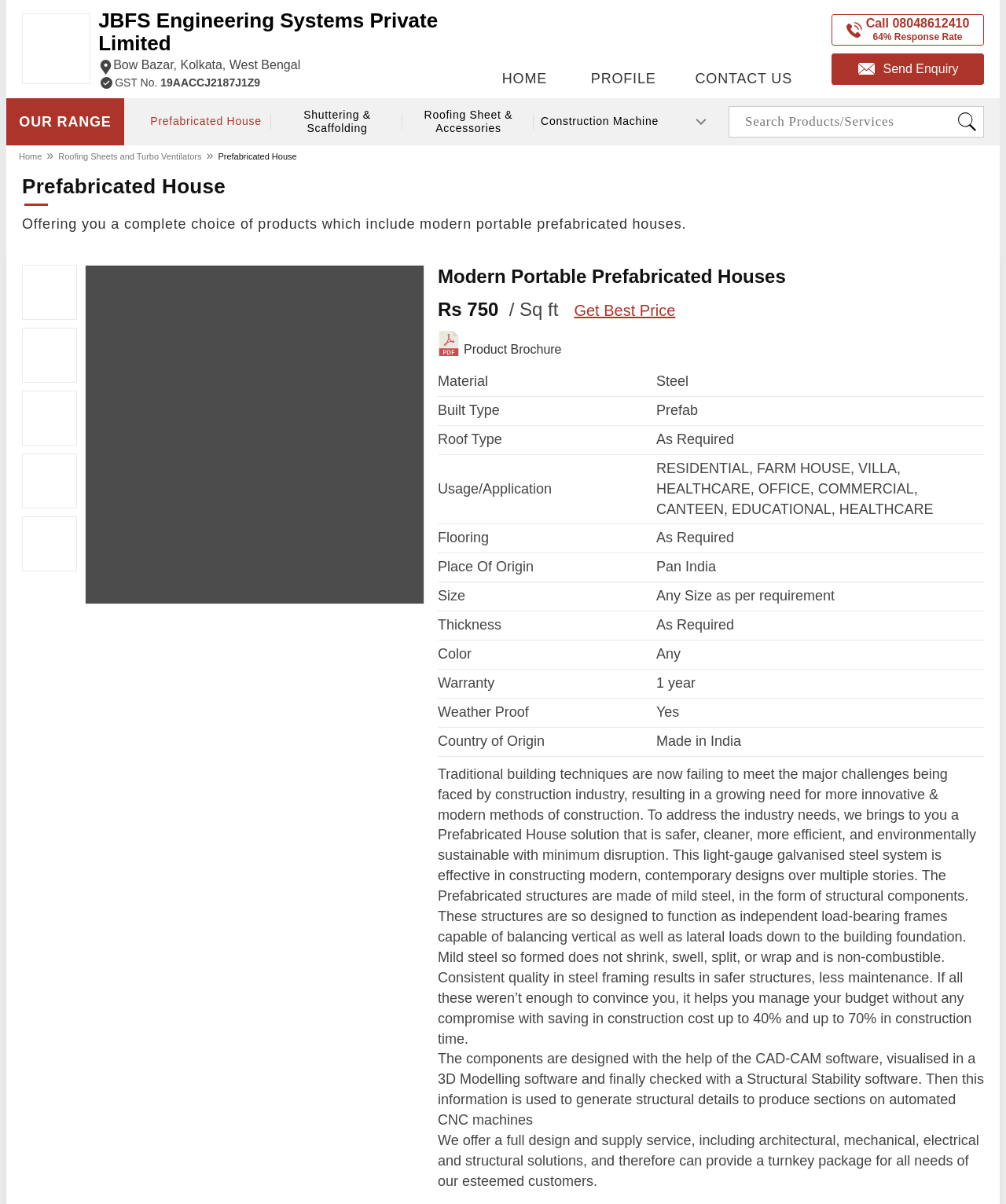For the given element description alt="Modern Portable Prefabricated Houses", determine the bounding box coordinates of the UI element. The coordinates should follow the format (top-left x, top-left y, bottom-right x, bottom-right y) and be within the range of 0 to 1.

[0.023, 0.221, 0.076, 0.265]